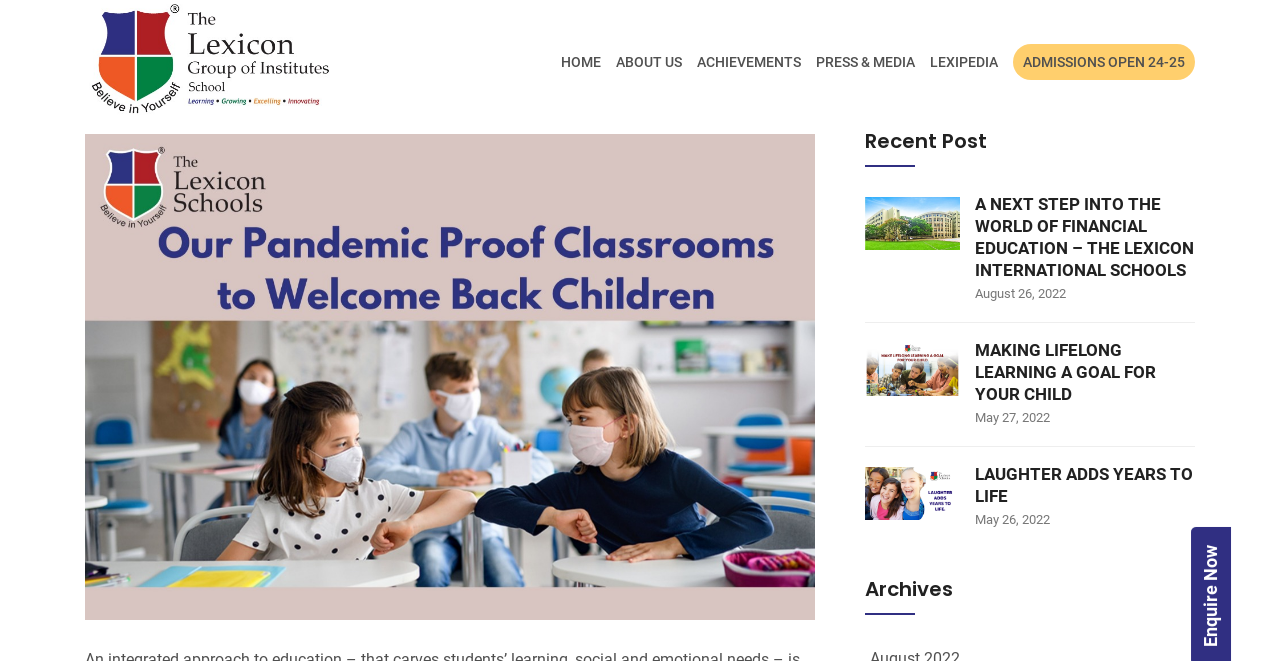What is the title of the recent post section?
Kindly offer a comprehensive and detailed response to the question.

The title of the recent post section can be found below the top navigation bar, where it says 'Recent Post' in a heading element. This section appears to contain links to recent articles or news stories.